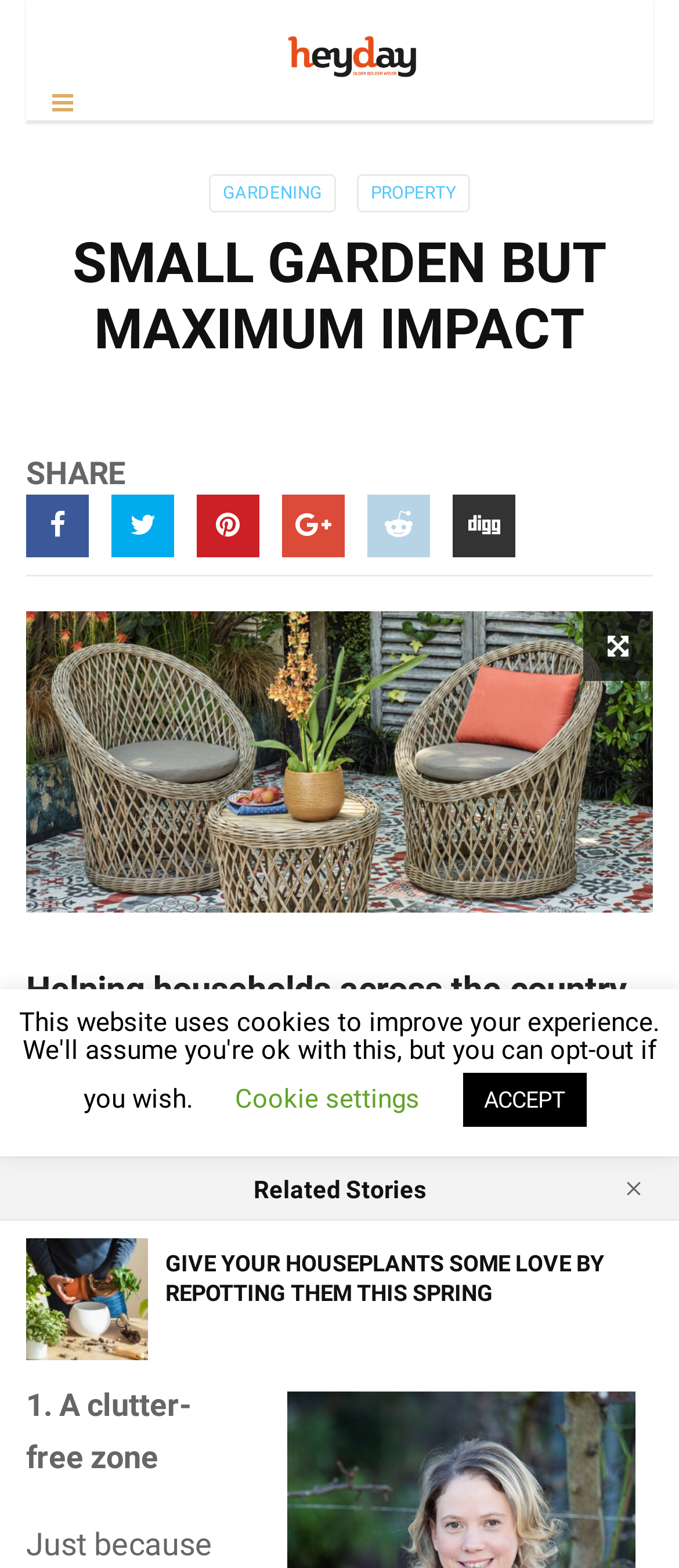Explain the webpage's layout and main content in detail.

This webpage is about gardening, specifically providing tips for small gardens. At the top, there is a heading "SMALL GARDEN BUT MAXIMUM IMPACT" and a link to "heyday magazine" with an accompanying image. Below this, there are three links to categories: "GARDENING", "PROPERTY", and another empty link. 

To the right of the main heading, there is a "SHARE" heading with six social media links below it. 

The main content of the webpage starts with a link to "Small space garden" accompanied by an image. Below this, there is a lengthy heading that introduces the article, mentioning Dobbies, the UK's leading garden centre, and their expert tips for making the most of small gardens. The article is written by Outdoor Living Buyer, Lynsey Abbott, and provides six ideas for creating maximum impact in small gardens.

The first tip is titled "1. A clutter-free zone" and is located at the bottom left of the main content area. 

Below the main content, there is a "Related Stories" section with a link to "Repotting" accompanied by an image, and another link to a related article about repotting houseplants. 

At the bottom of the page, there are two buttons: "Cookie settings" and "ACCEPT".